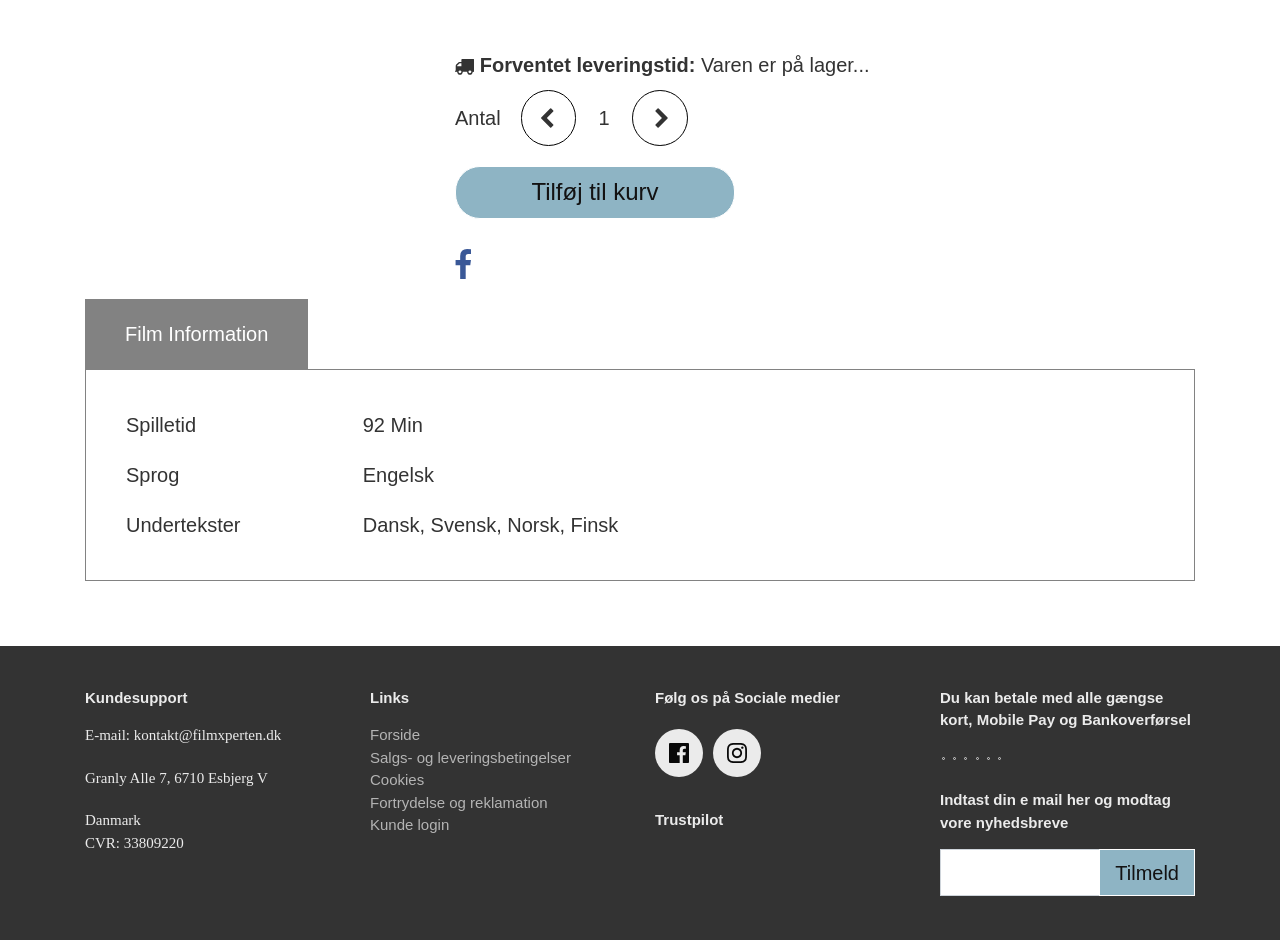What is the purpose of the 'Tilmeld' button?
Based on the image, provide a one-word or brief-phrase response.

Subscribe to newsletter